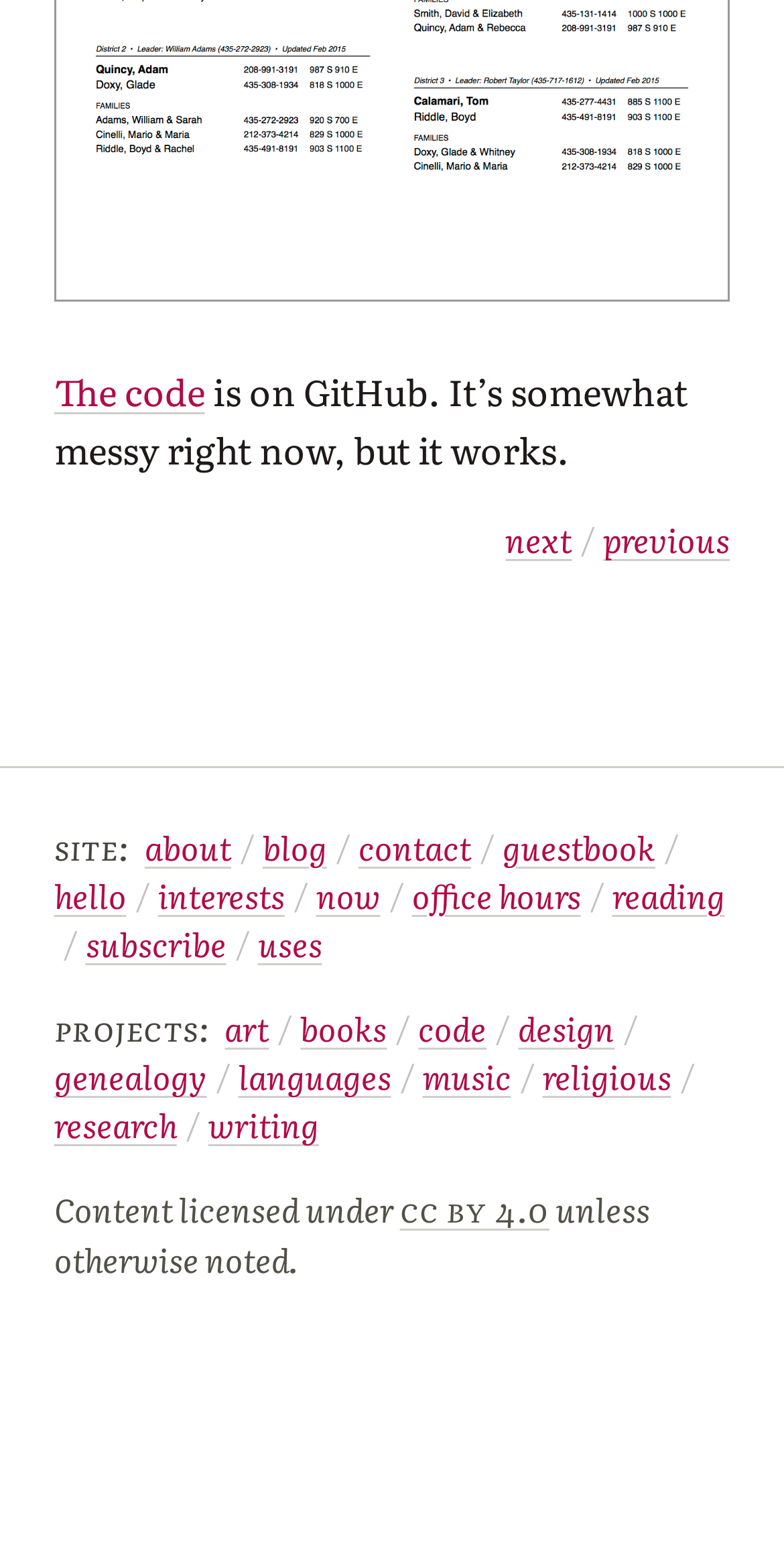Extract the bounding box of the UI element described as: "reading".

[0.781, 0.564, 0.924, 0.593]